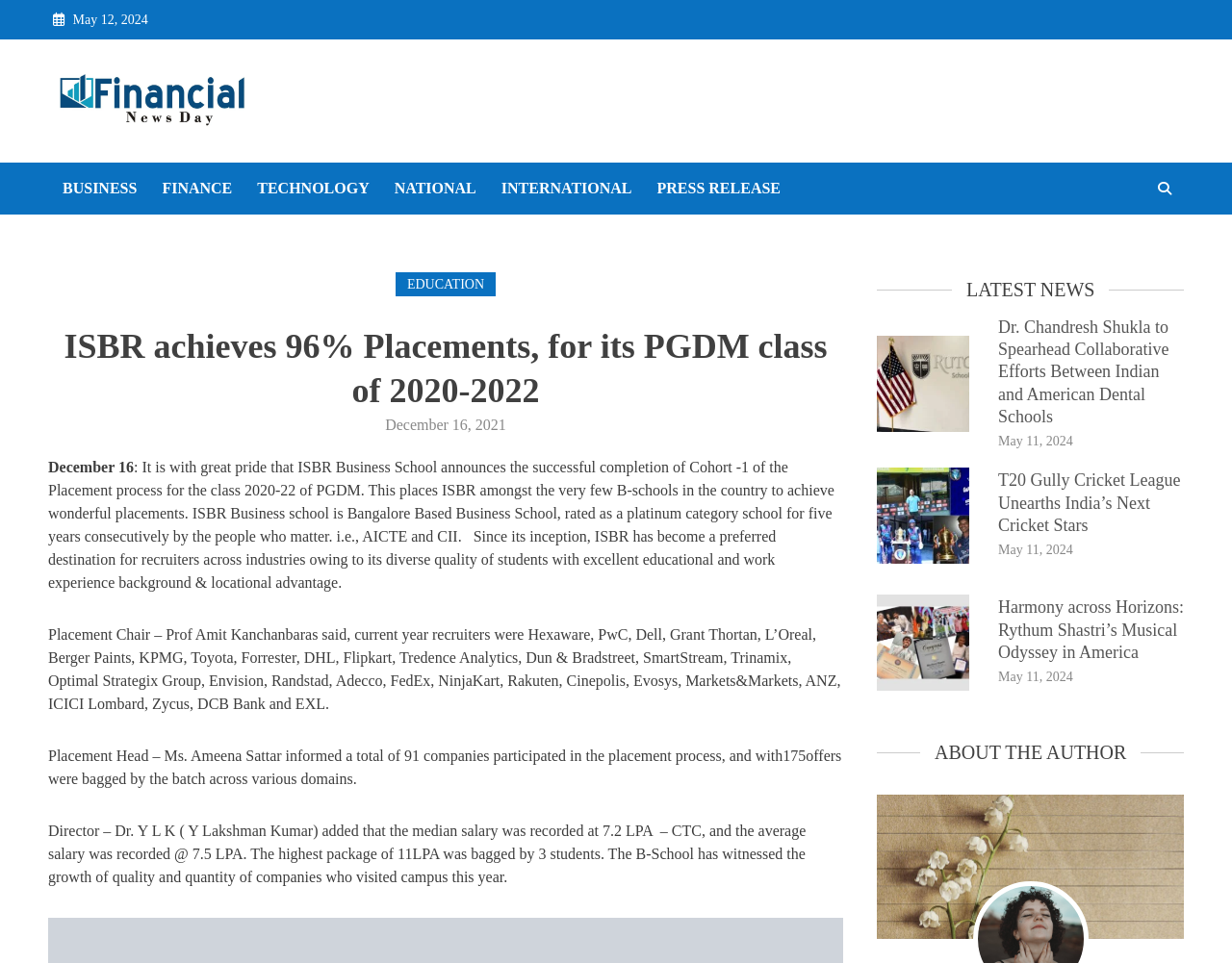Please give the bounding box coordinates of the area that should be clicked to fulfill the following instruction: "Check out the latest news". The coordinates should be in the format of four float numbers from 0 to 1, i.e., [left, top, right, bottom].

[0.773, 0.282, 0.9, 0.318]